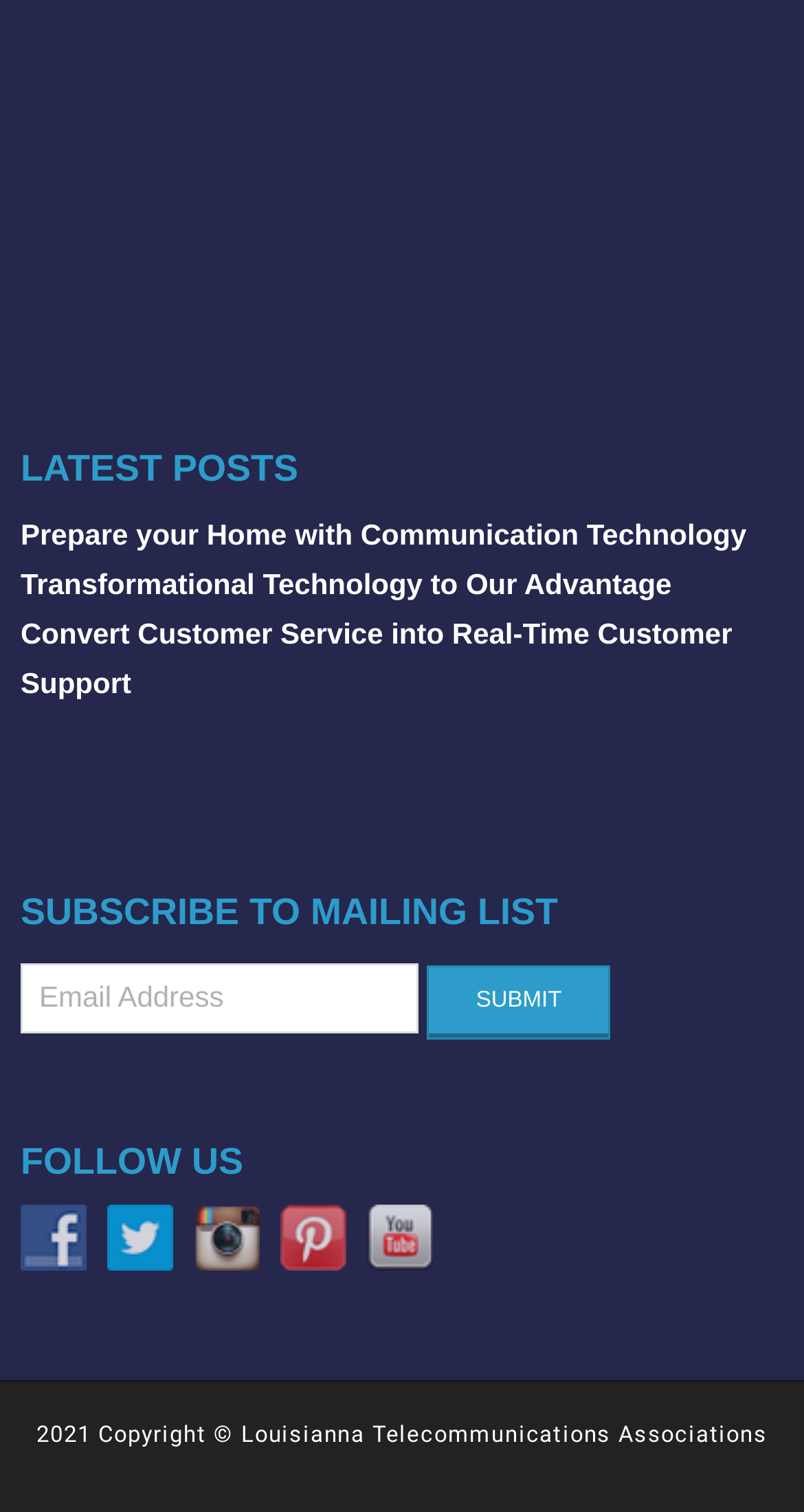Could you provide the bounding box coordinates for the portion of the screen to click to complete this instruction: "Sign in"?

None